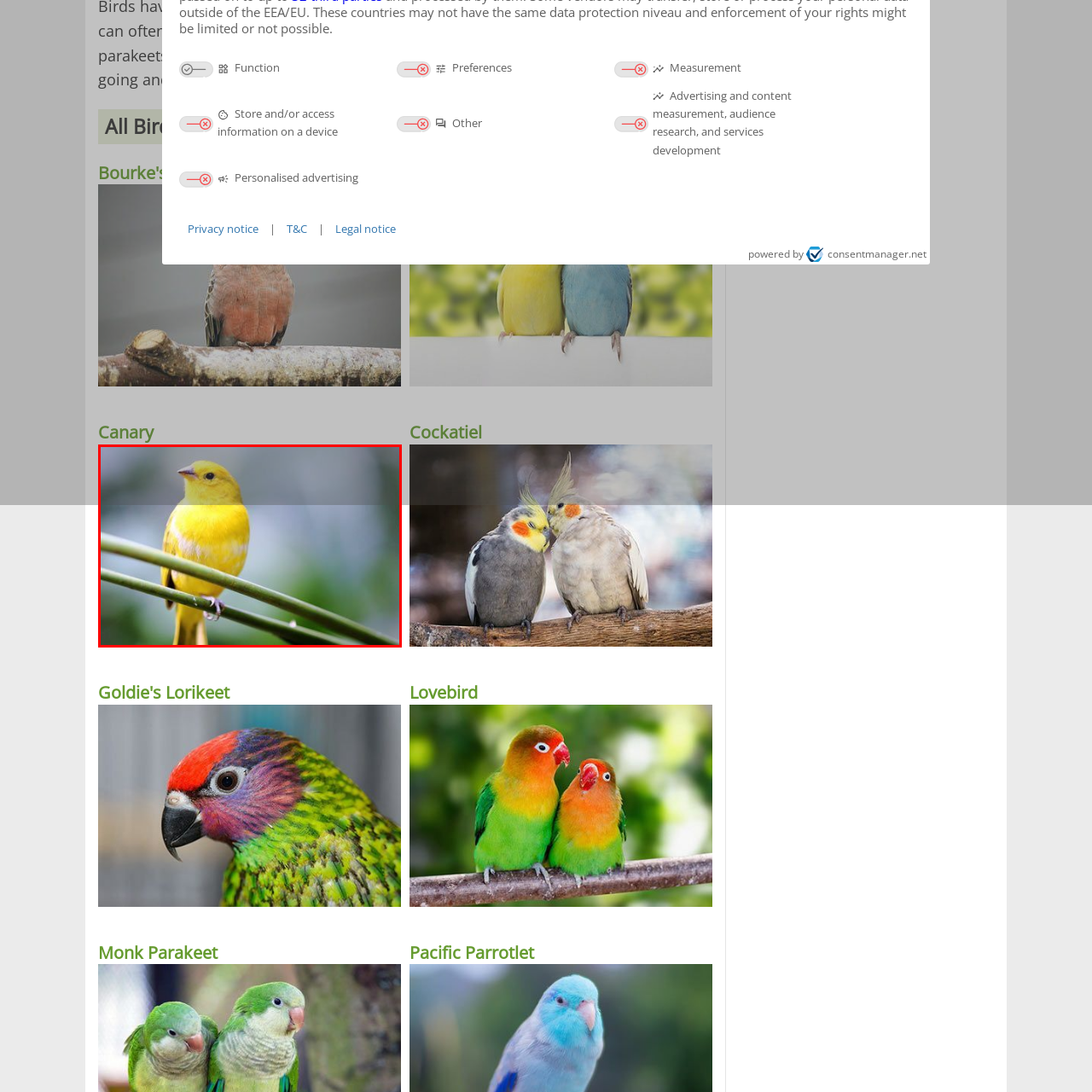Inspect the image bordered in red and answer the following question in detail, drawing on the visual content observed in the image:
What is the Canary known for?

According to the caption, the Canary is often celebrated for its beautiful song and lively demeanor, which suggests that it is known for these characteristics.